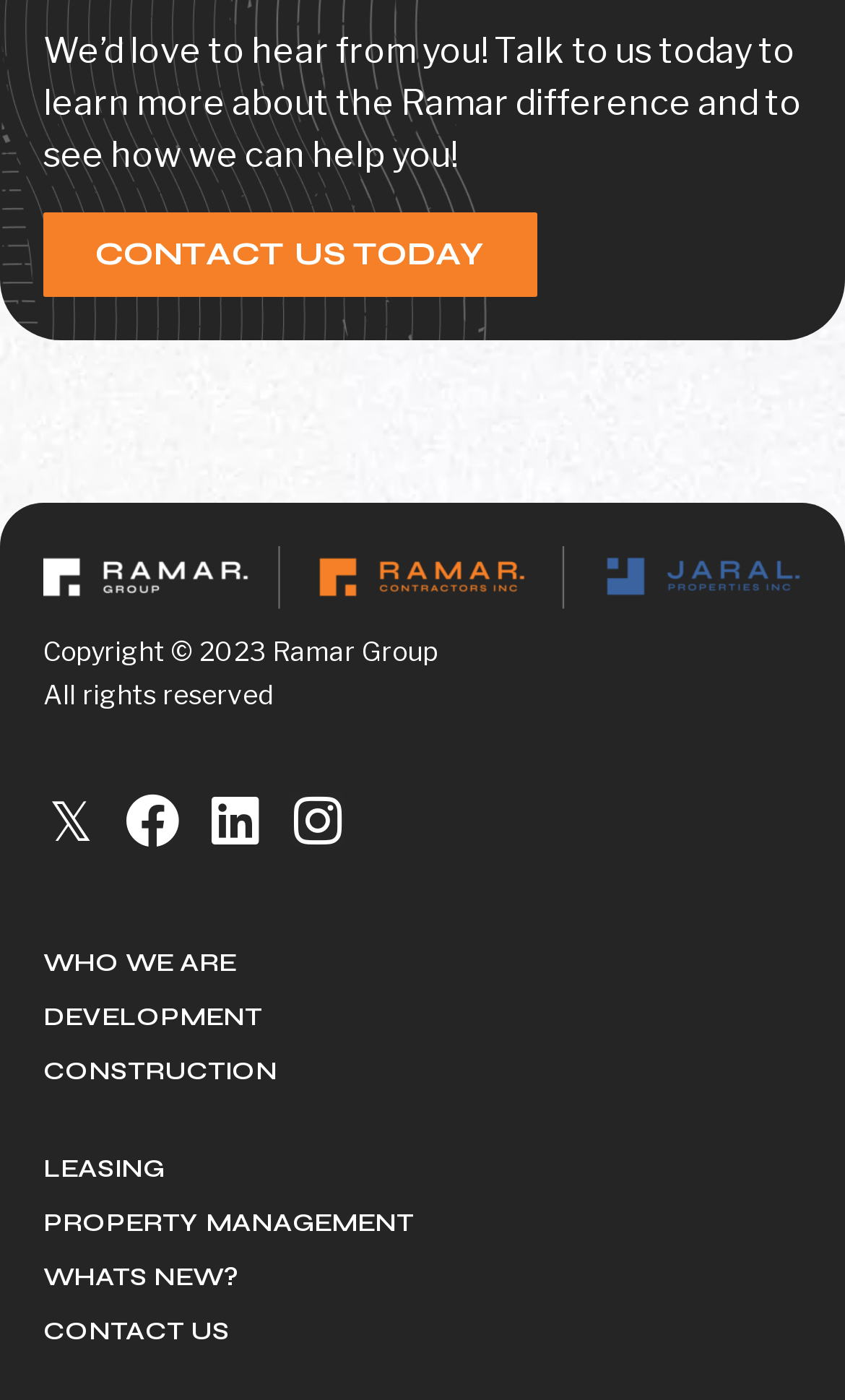From the webpage screenshot, identify the region described by Signpost News. Provide the bounding box coordinates as (top-left x, top-left y, bottom-right x, bottom-right y), with each value being a floating point number between 0 and 1.

None